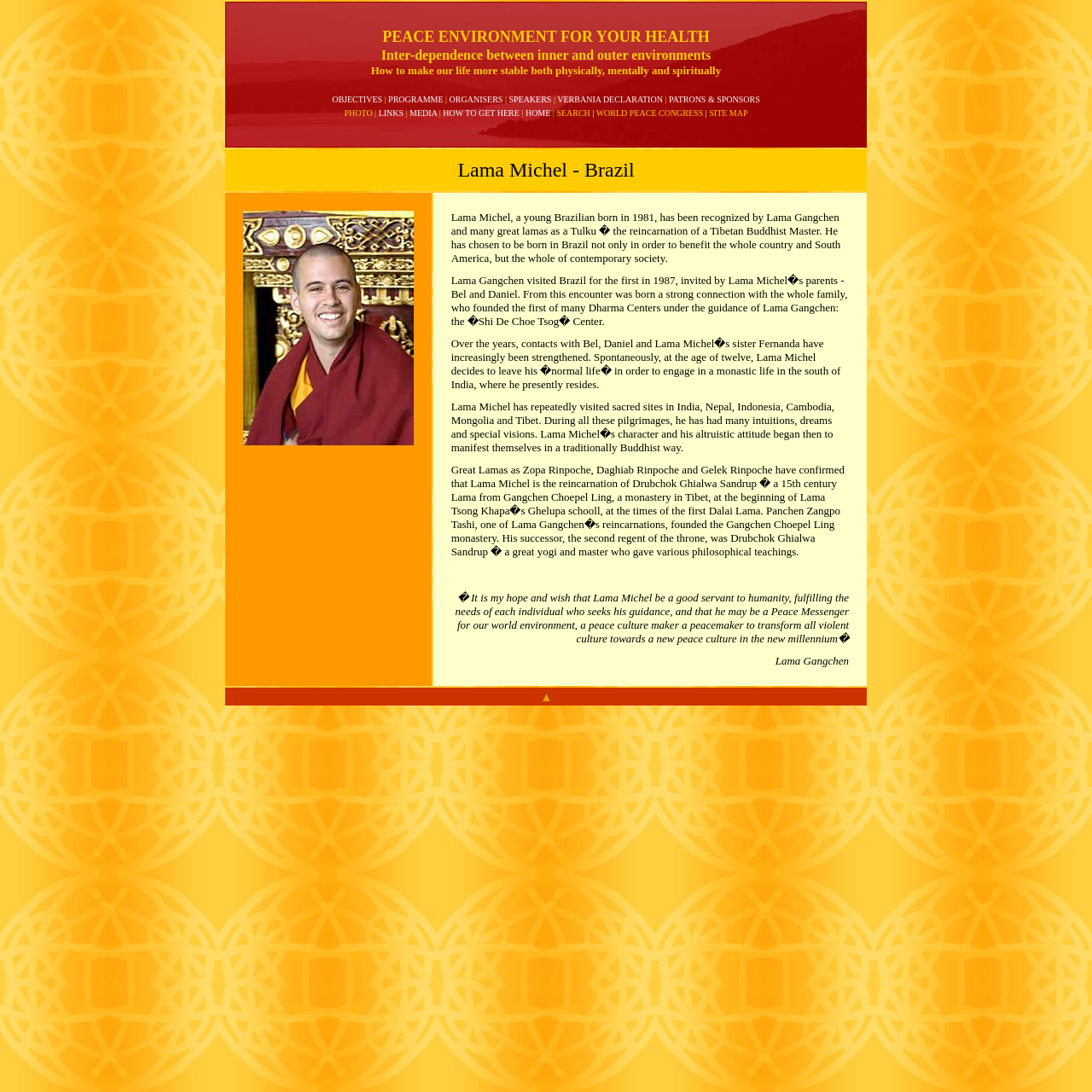Provide an in-depth caption for the contents of the webpage.

The webpage is about the III World Congress Verbania 2005, focusing on peace and the environment. At the top, there is a table with a row containing a grid cell that spans almost the entire width of the page. This grid cell contains a long text describing the objectives, program, organizers, speakers, and other details of the congress. The text is divided into sections separated by vertical lines, with links to different pages, such as objectives, program, and speakers.

Below this table, there are three rows. The first row contains a grid cell with a short text "Lama Michel - Brazil". The second row has two grid cells. The first grid cell contains an image, while the second grid cell has a long text about Lama Michel, a Brazilian recognized as a Tulku, the reincarnation of a Tibetan Buddhist Master. The text describes his life, his connections with Lama Gangchen, and his pilgrimages to sacred sites.

The third row contains a grid cell with a link and an image. The link is not labeled, but the image is likely a logo or an icon. Overall, the webpage appears to be a conference website, providing information about the event, its objectives, and its participants.